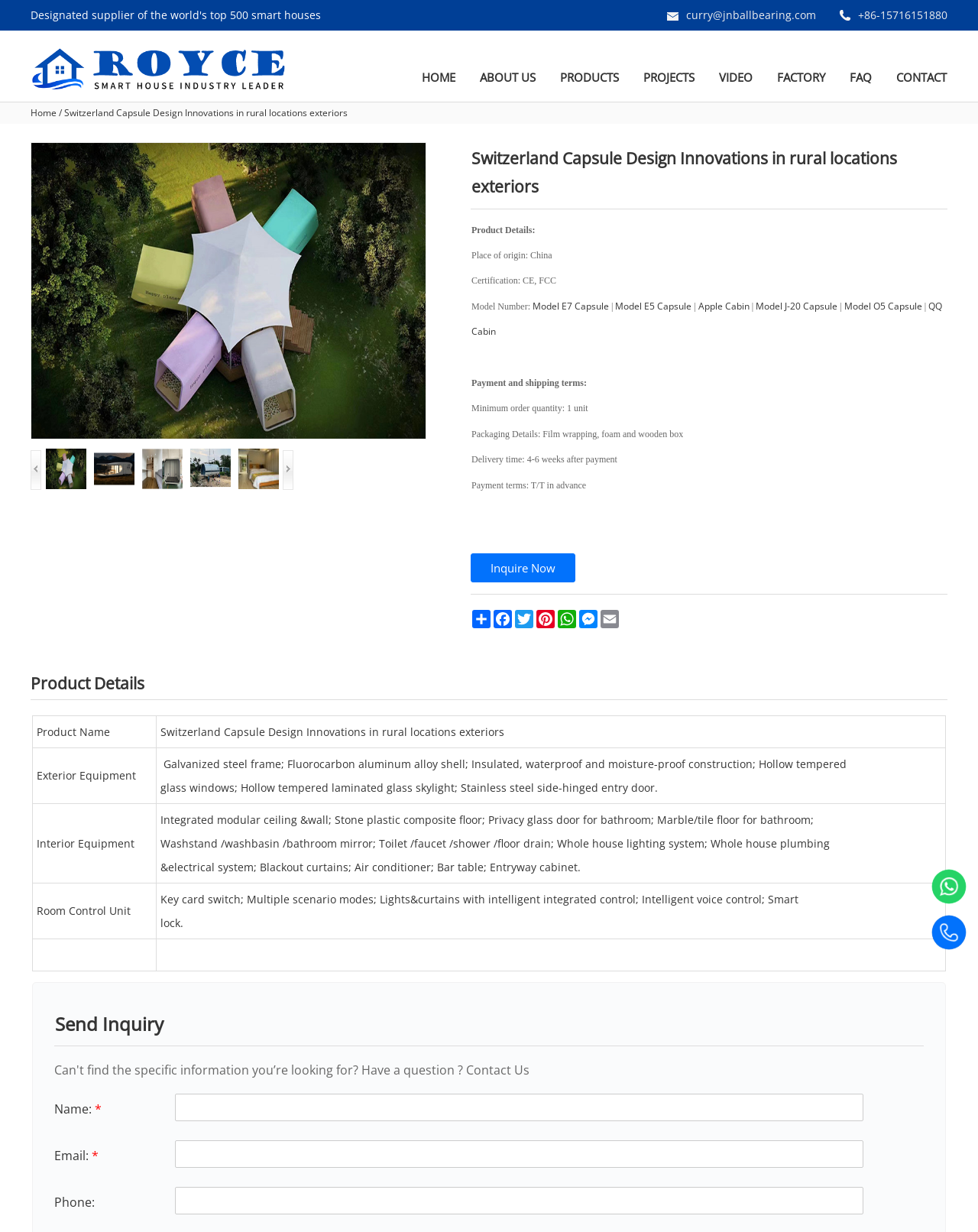How many social media sharing options are available?
Give a detailed explanation using the information visible in the image.

I counted the number of links with social media icons, which are 'Facebook', 'Twitter', 'Pinterest', 'WhatsApp', 'Messenger', and 'Email', and found that there are 6 social media sharing options available.